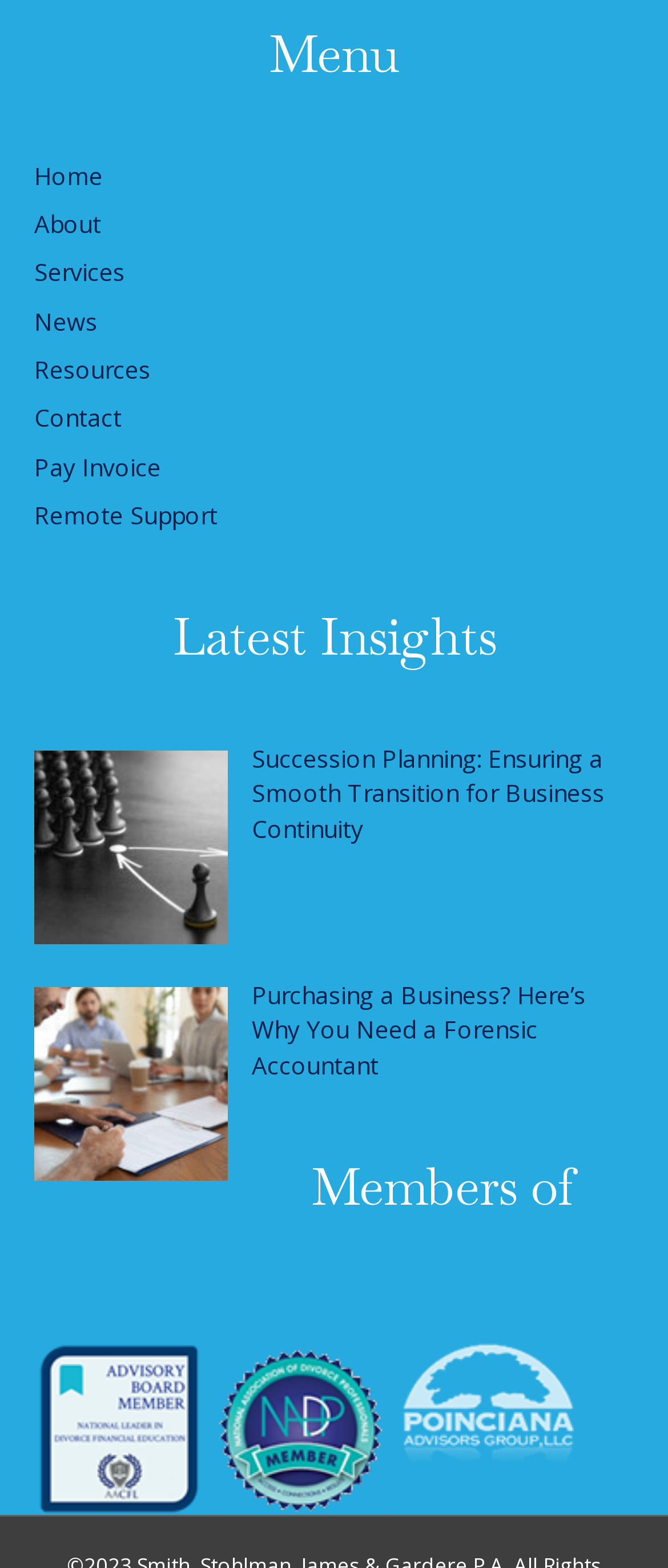What is the last link in the menu?
Refer to the screenshot and respond with a concise word or phrase.

Remote Support